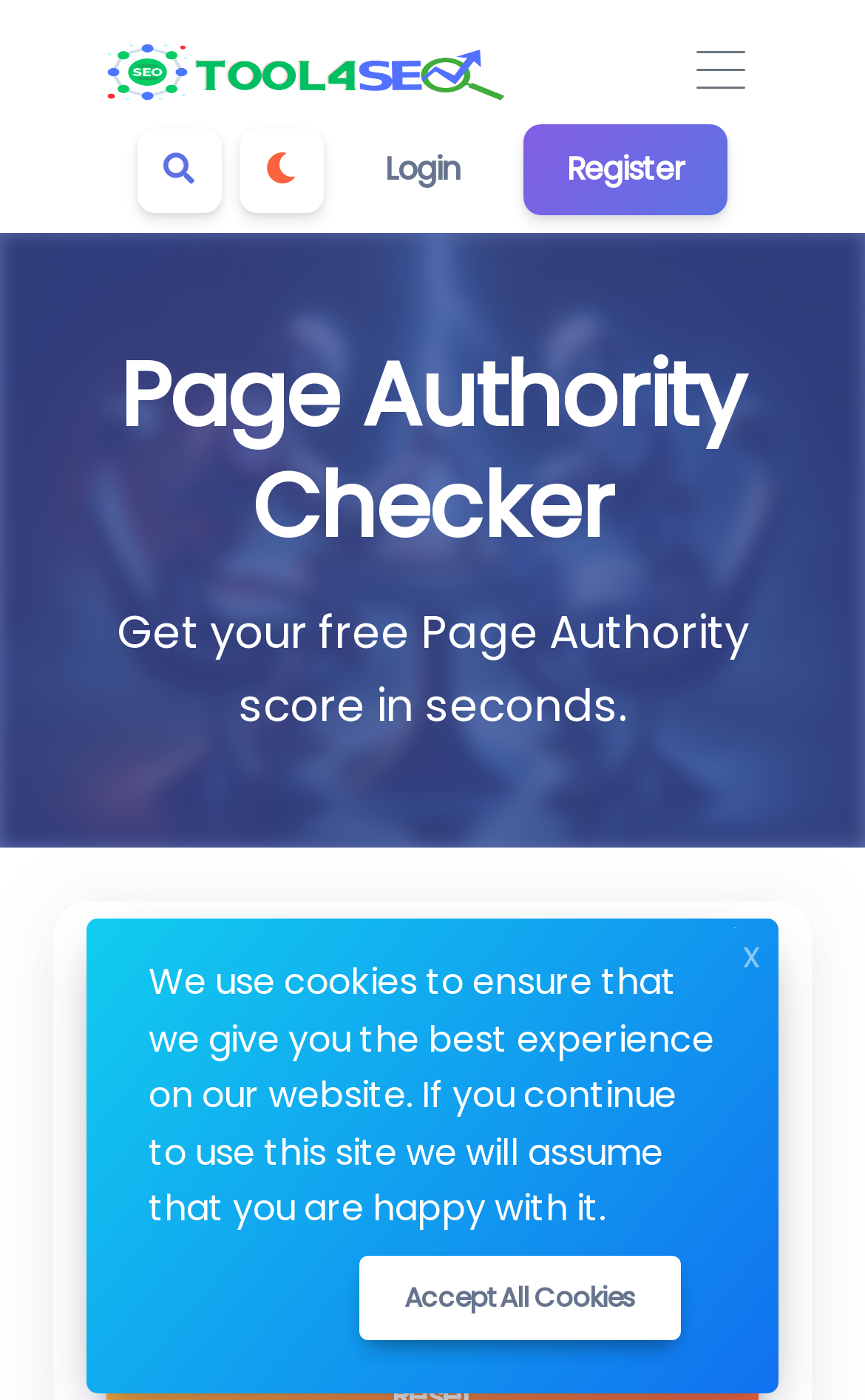Give a detailed account of the webpage's layout and content.

The webpage is a tool for checking the Page Authority (PA) score of a website, which indicates its potential to rank well in search engines. At the top left, there is a link to "Tool4SEO" accompanied by an image with the same name. On the top right, there is a navigation toggle button, a search box, a button to enable dark mode, a "Login" link, and a "Register" link.

Below the top section, there is a large image with the title "Page Authority Checker" spanning the entire width of the page. Above the image, there are two headings: "Page Authority Checker" and "Get your free Page Authority score in seconds."

In the main content area, there is a section to enter a website URL, with a text box and a "Paste" button on the right. Below the text box, there are two buttons: "Check" and "Sample". 

At the bottom of the page, there is a cookie alert message that informs users about the website's cookie policy. The message includes a button to "Accept All Cookies" and a "Close" button to dismiss the alert.